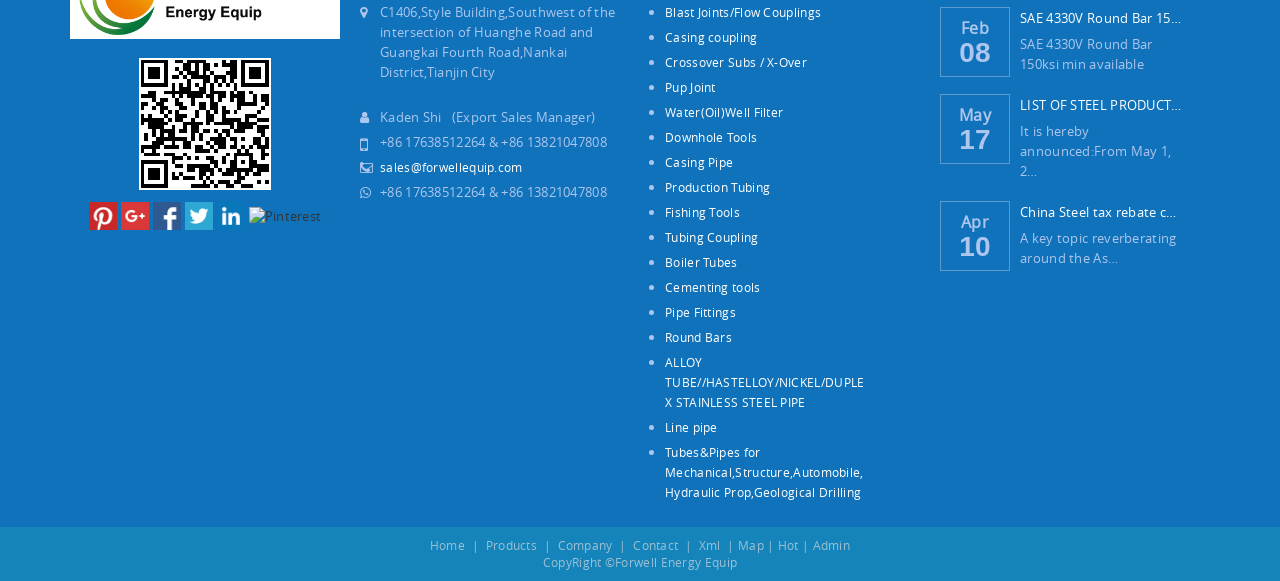Using the description: "China Steel tax rebate cuts", identify the bounding box of the corresponding UI element in the screenshot.

[0.797, 0.337, 0.923, 0.392]